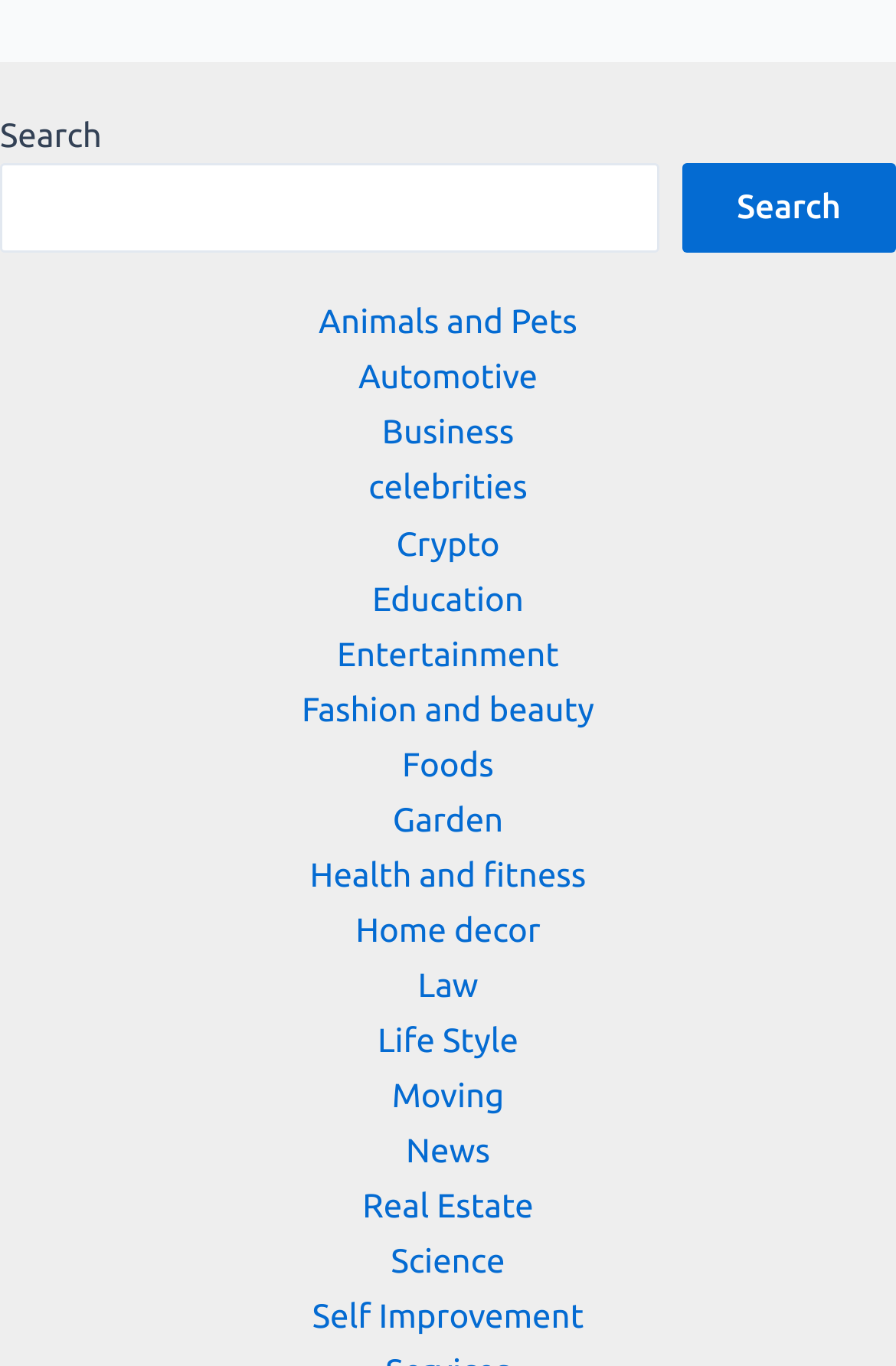Specify the bounding box coordinates of the area to click in order to execute this command: 'Visit the Animals and Pets page'. The coordinates should consist of four float numbers ranging from 0 to 1, and should be formatted as [left, top, right, bottom].

[0.356, 0.221, 0.644, 0.249]